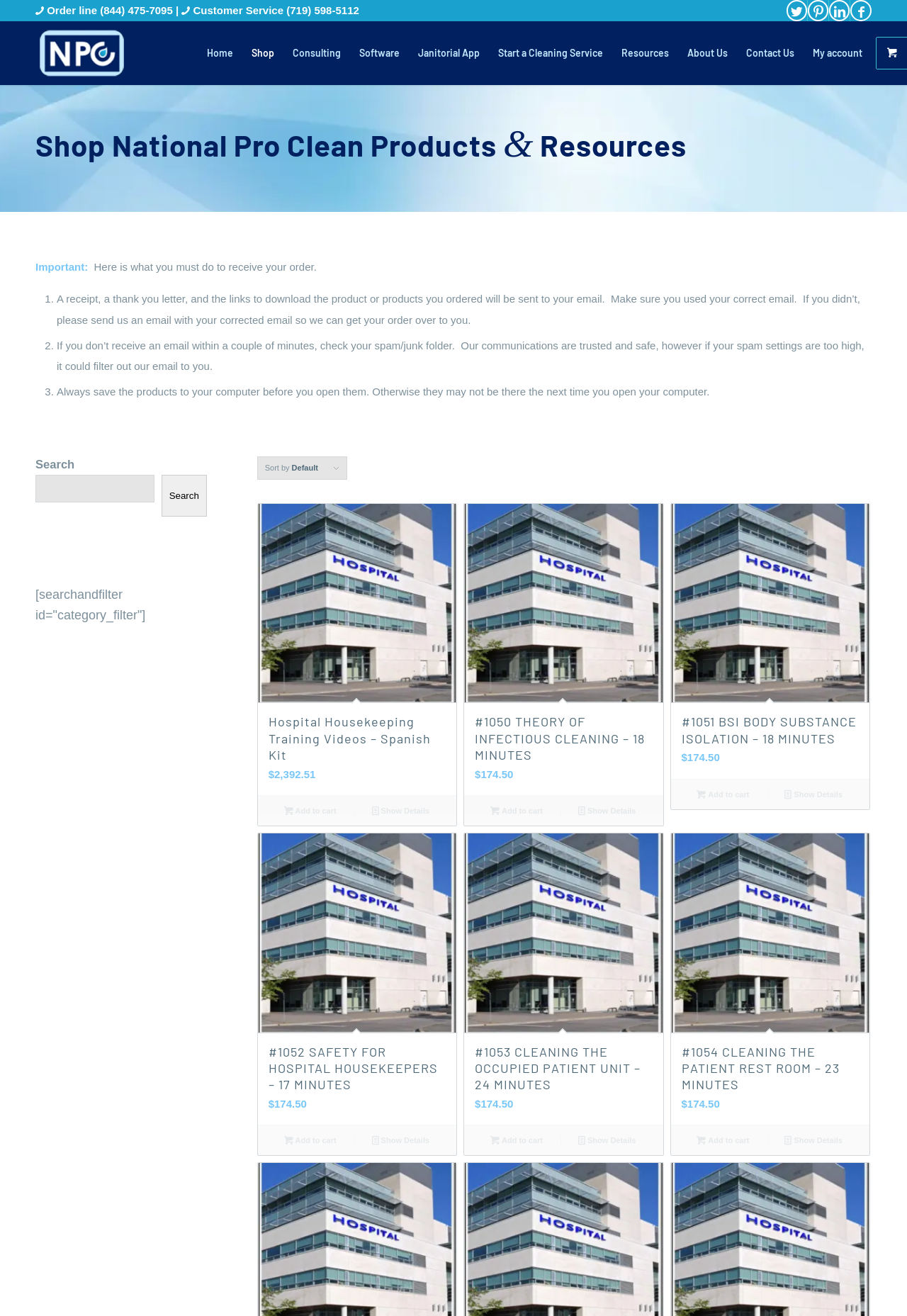How many products are displayed on the page?
Look at the screenshot and respond with a single word or phrase.

5